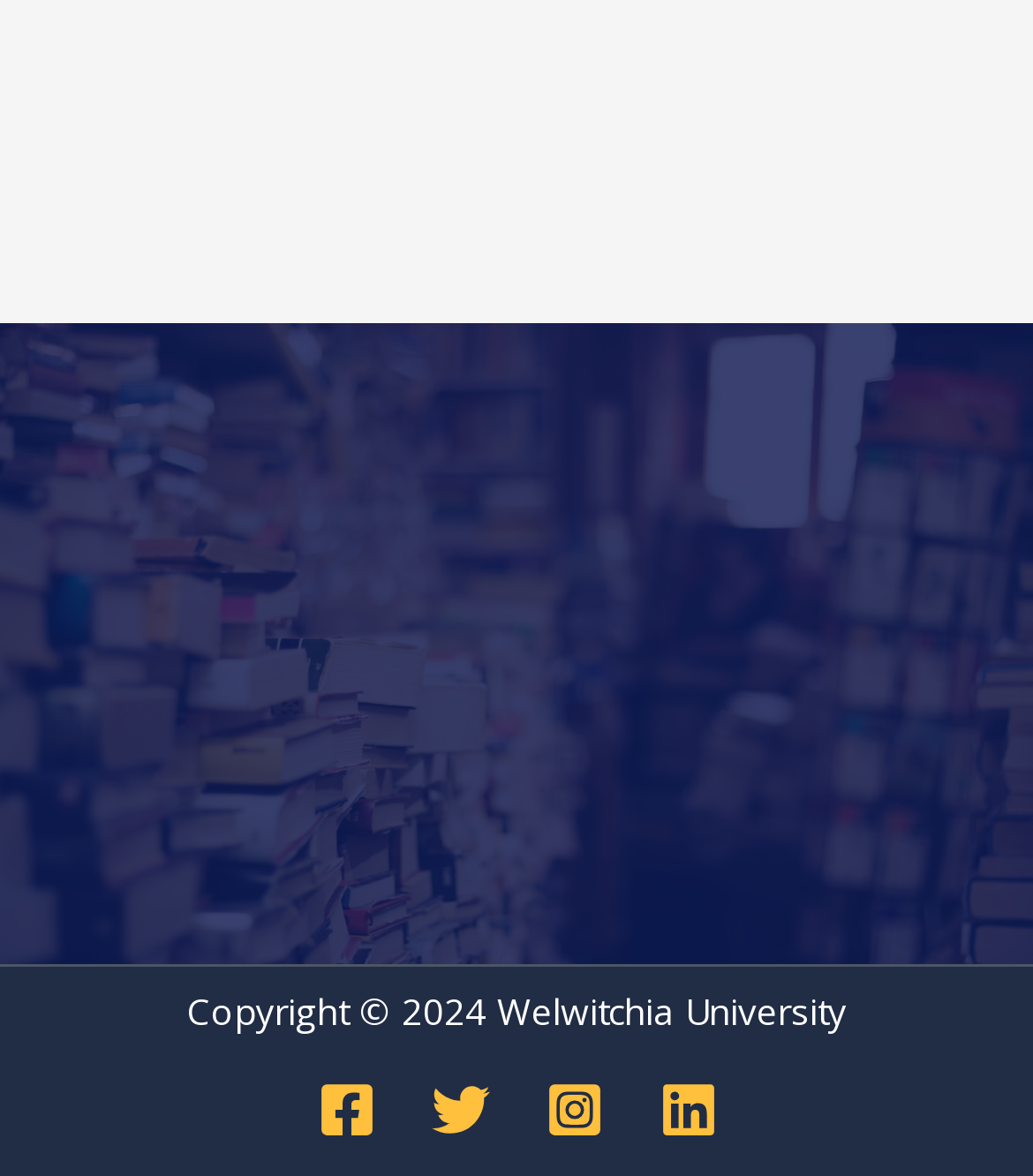Is the Linkedin link above the copyright text?
Answer the question with a single word or phrase by looking at the picture.

No